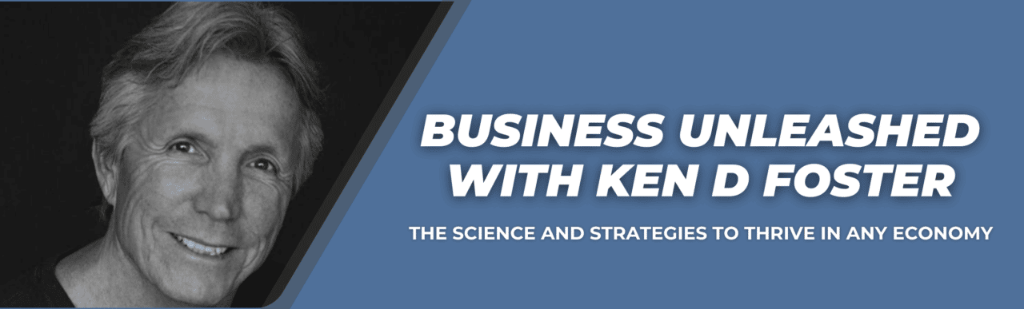What is the brand associated with Ken D. Foster?
Please look at the screenshot and answer using one word or phrase.

BUSINESS UNLEASHED WITH KEN D FOSTER